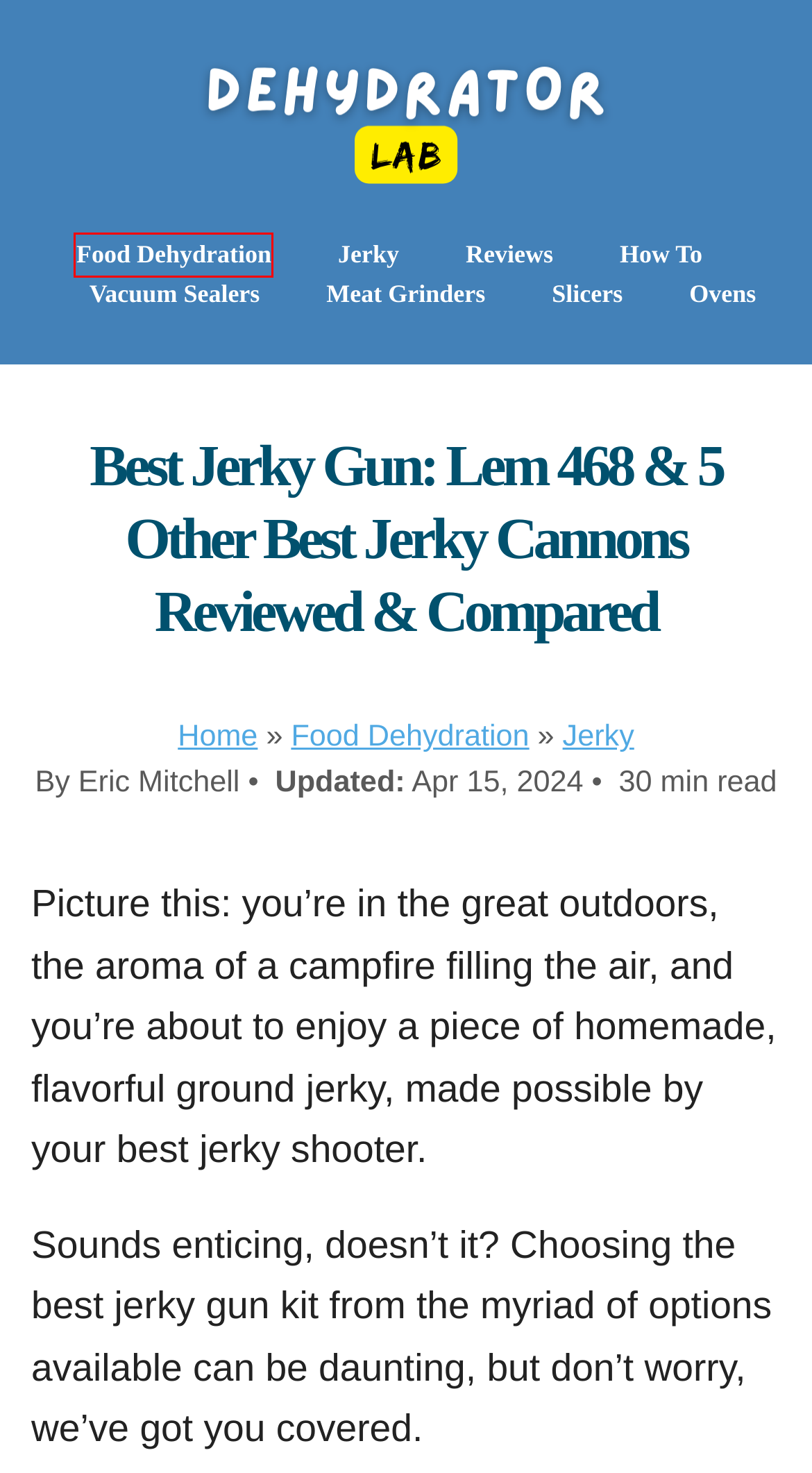You have a screenshot of a webpage with a red rectangle bounding box around an element. Identify the best matching webpage description for the new page that appears after clicking the element in the bounding box. The descriptions are:
A. Meat Grinder: Comprehensive Reviews and Guides
B. Ovens Archives - Dehydrator Lab
C. Meat Slicers Archives - Dehydrator Lab
D. Food Dehydrator Reviews: Find the Perfect Model
E. How To Dehydrate Food: Tips, Tricks and Guides
F. Vacuum Sealers: Enhancing Taste and Extending Shelf Life
G. Food Dehydration 101: Your Guide to Preserving Freshness - Dehydrator Lab
H. Jerky 101: Everything You Need to Know About Homemade Jerky

G